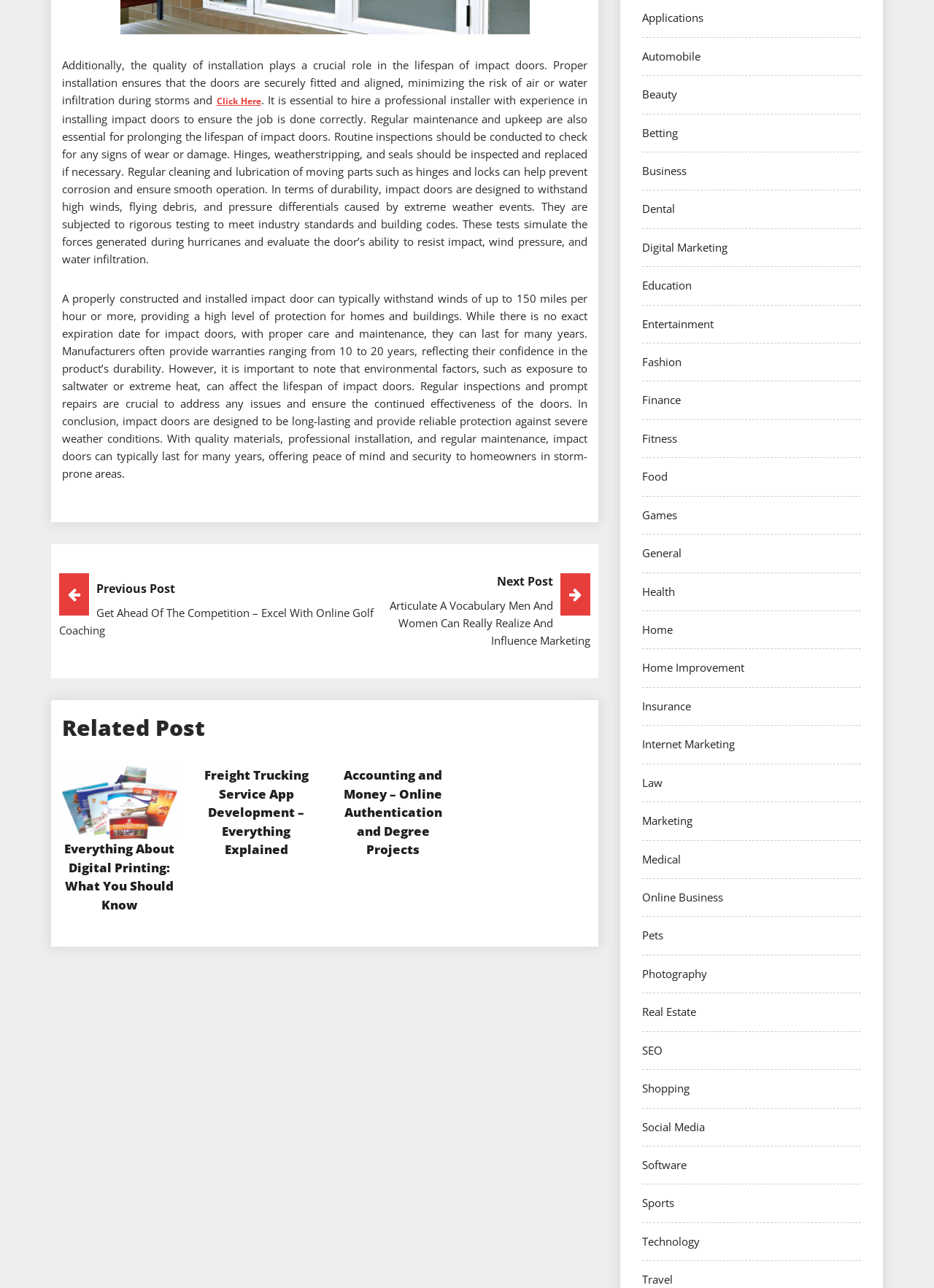Given the following UI element description: "Games", find the bounding box coordinates in the webpage screenshot.

[0.688, 0.394, 0.725, 0.405]